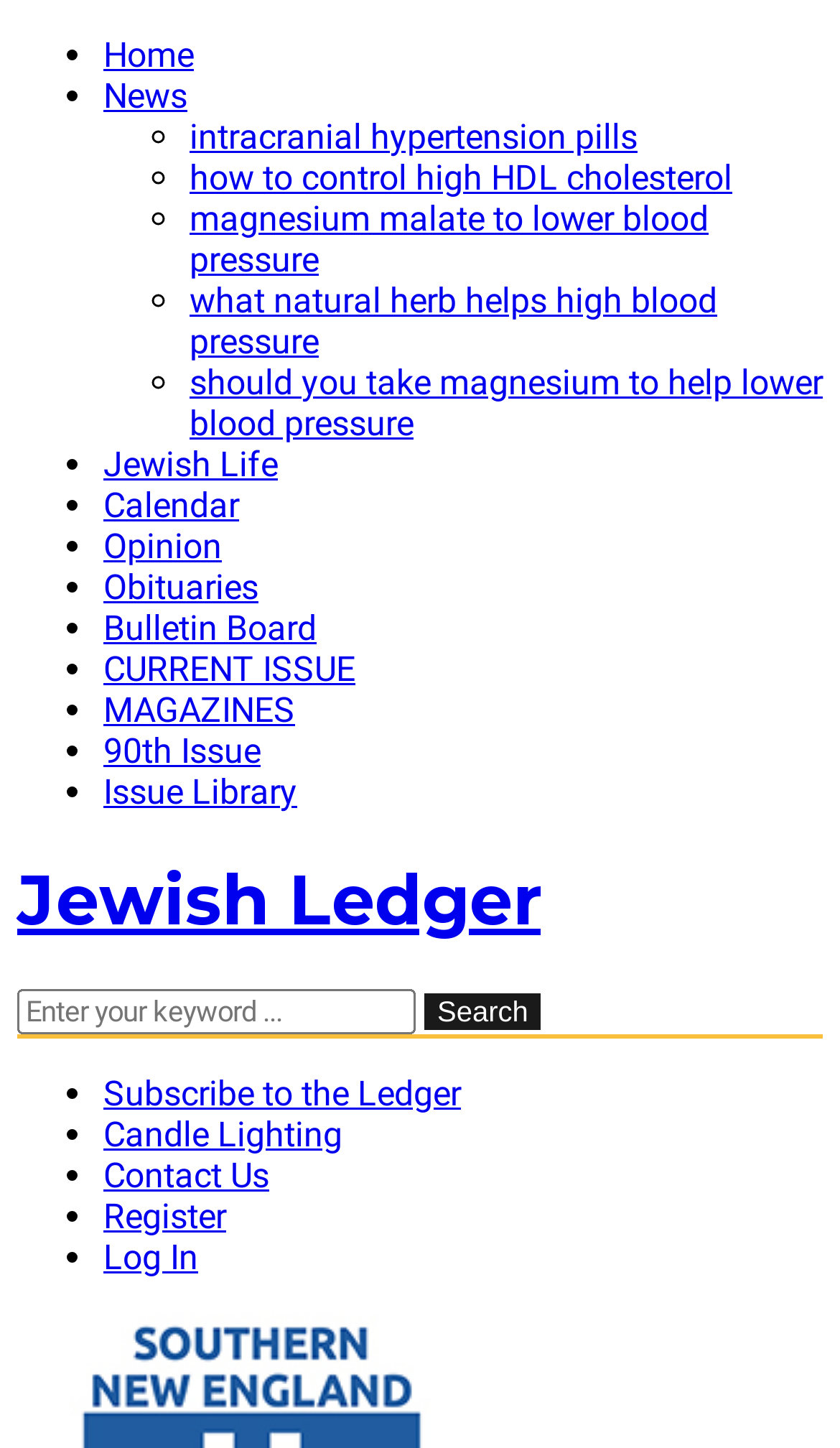Give a concise answer of one word or phrase to the question: 
How many links are in the top navigation menu?

14